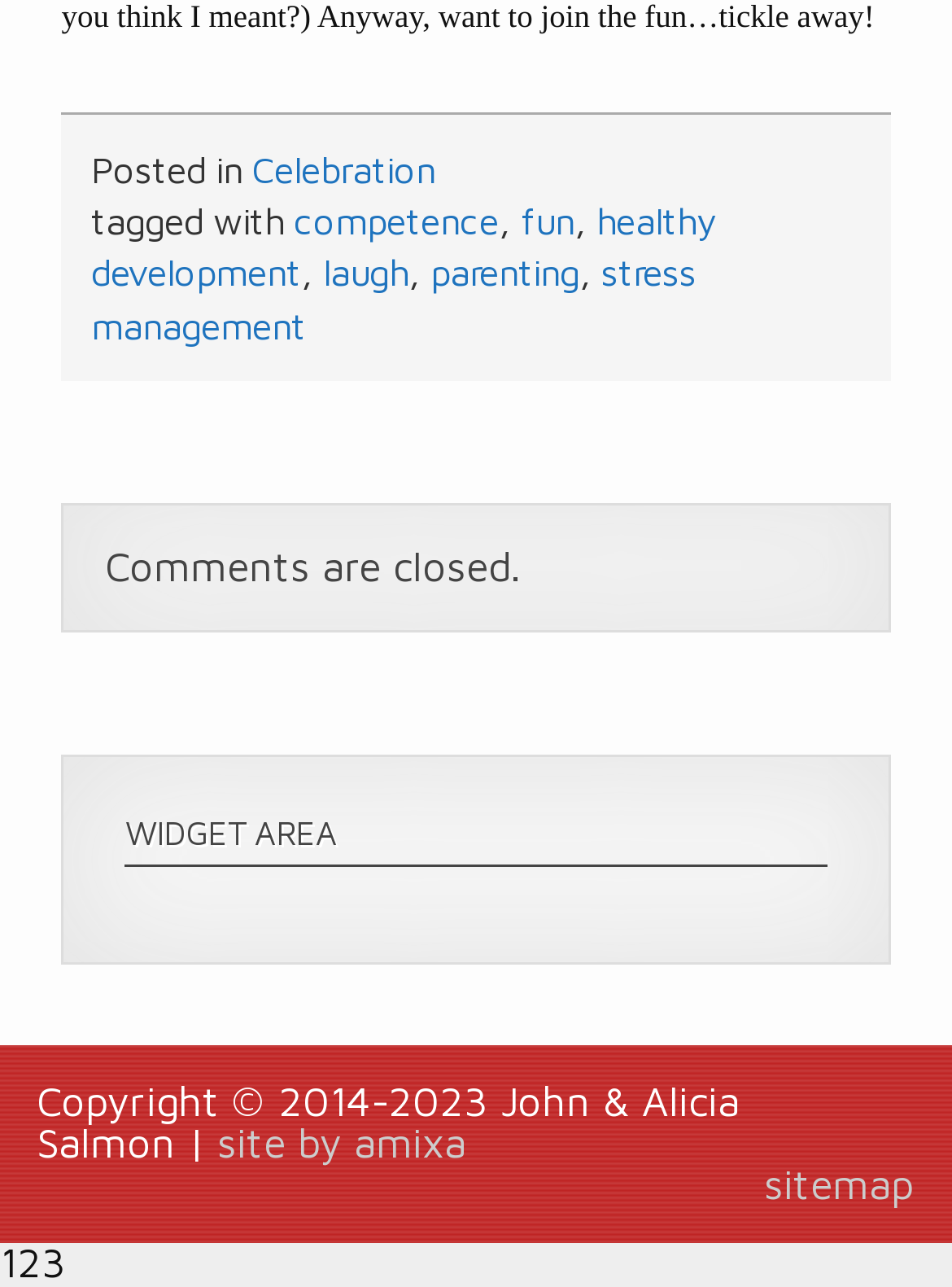Please give a concise answer to this question using a single word or phrase: 
What is the category of the post?

Celebration